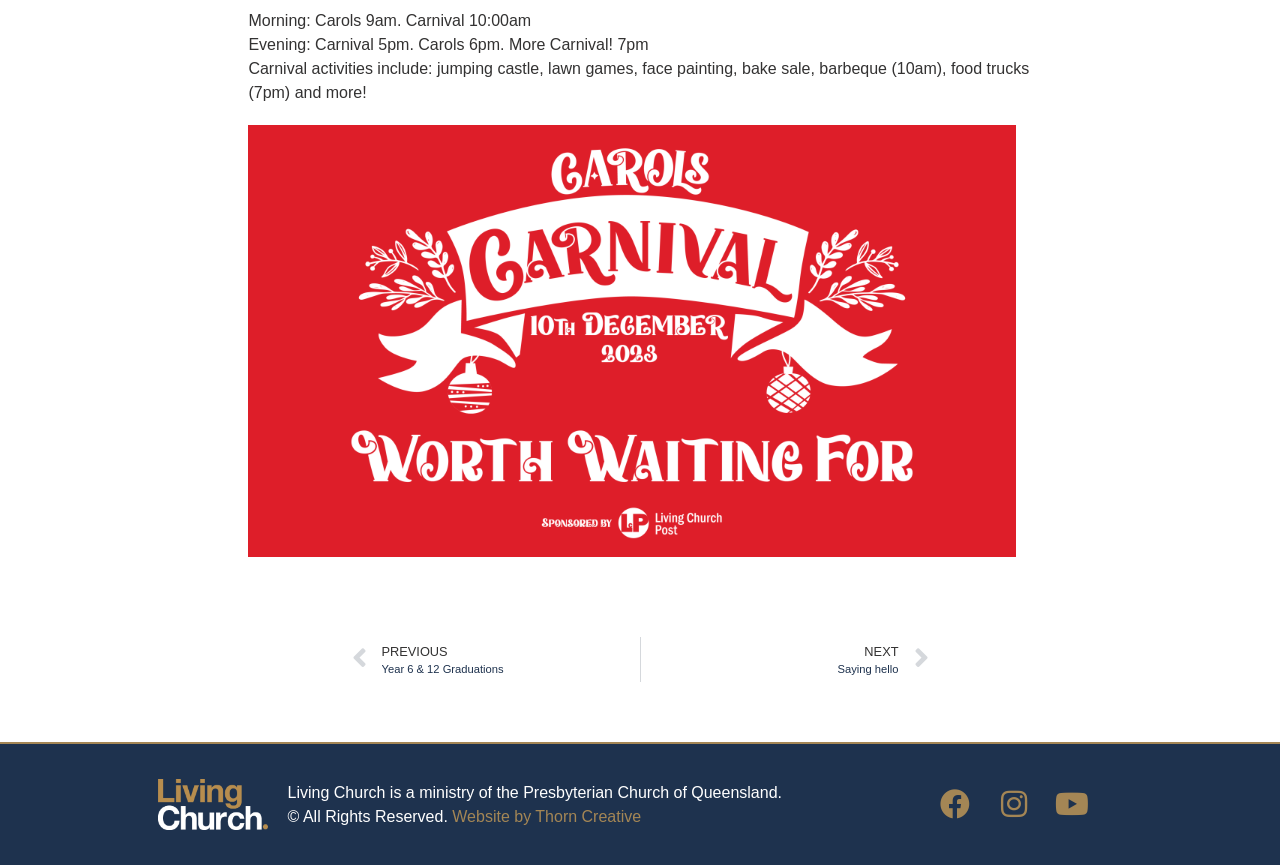Please find the bounding box coordinates (top-left x, top-left y, bottom-right x, bottom-right y) in the screenshot for the UI element described as follows: NextSaying helloNext

[0.5, 0.737, 0.725, 0.789]